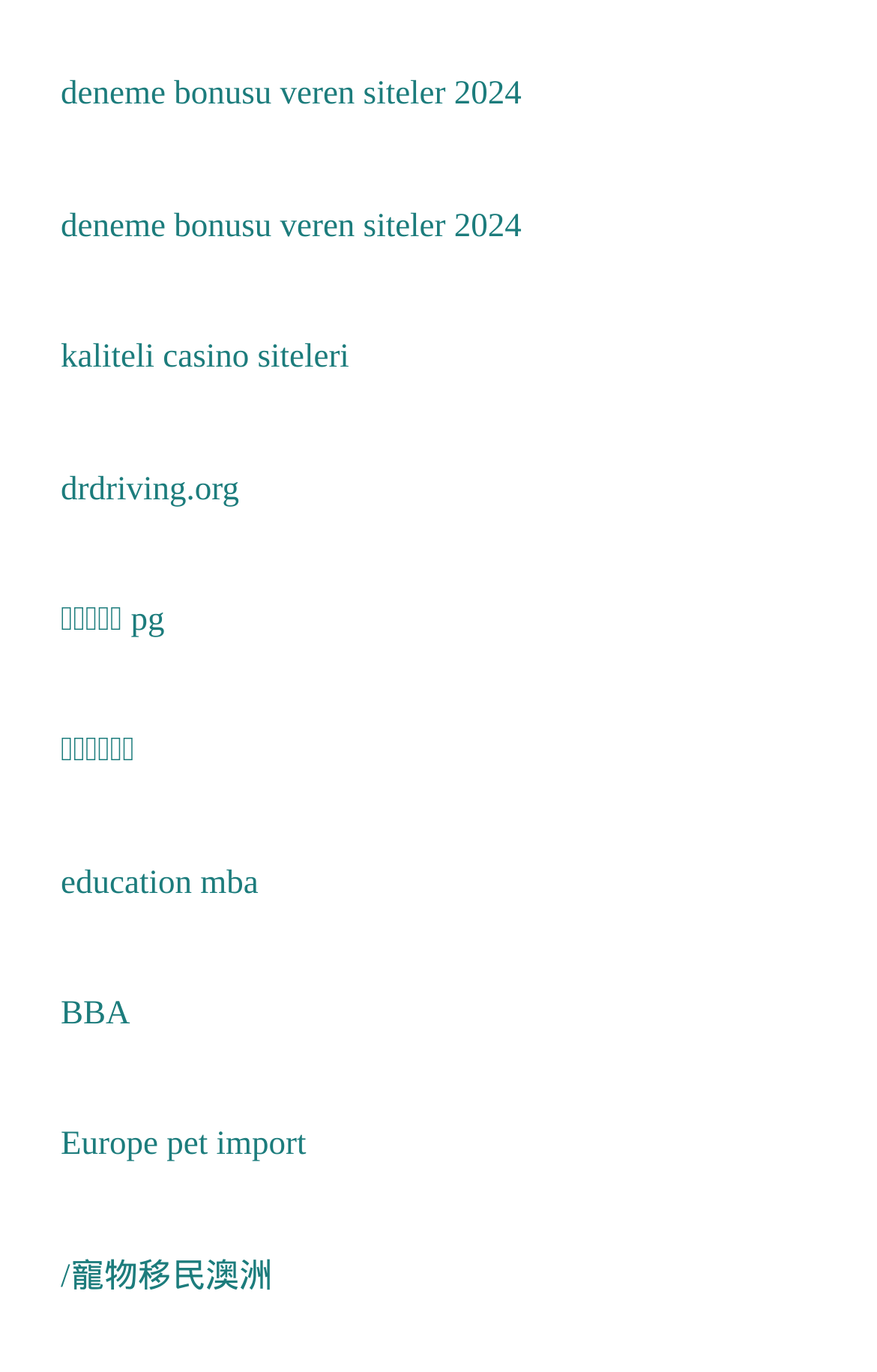Identify the bounding box for the UI element described as: "สล็อต pg". Ensure the coordinates are four float numbers between 0 and 1, formatted as [left, top, right, bottom].

[0.069, 0.439, 0.188, 0.465]